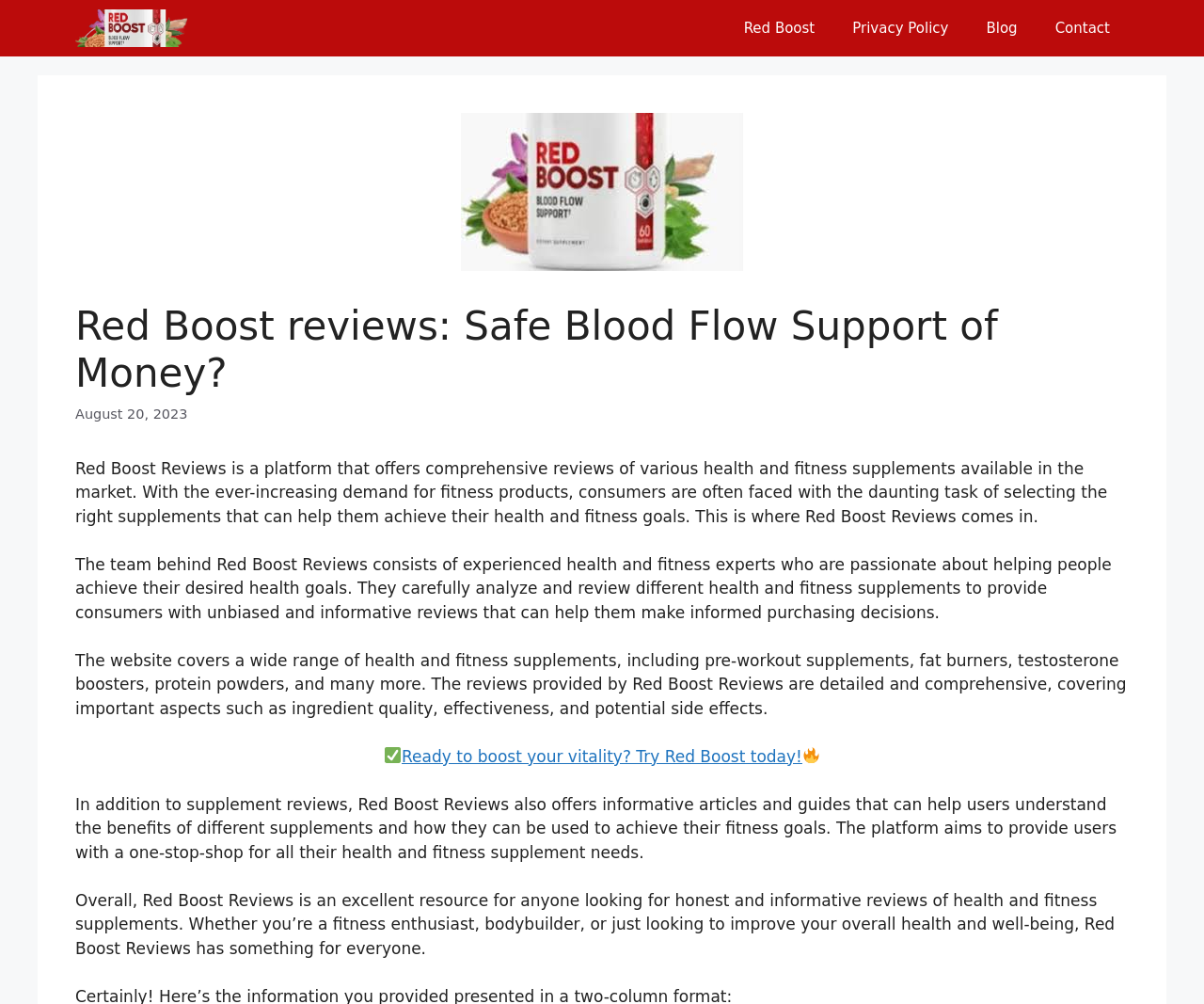Provide a thorough and detailed response to the question by examining the image: 
What is the benefit of using Red Boost Reviews?

By providing unbiased and informative reviews, Red Boost Reviews helps users make informed purchasing decisions, ultimately achieving their health and fitness goals.